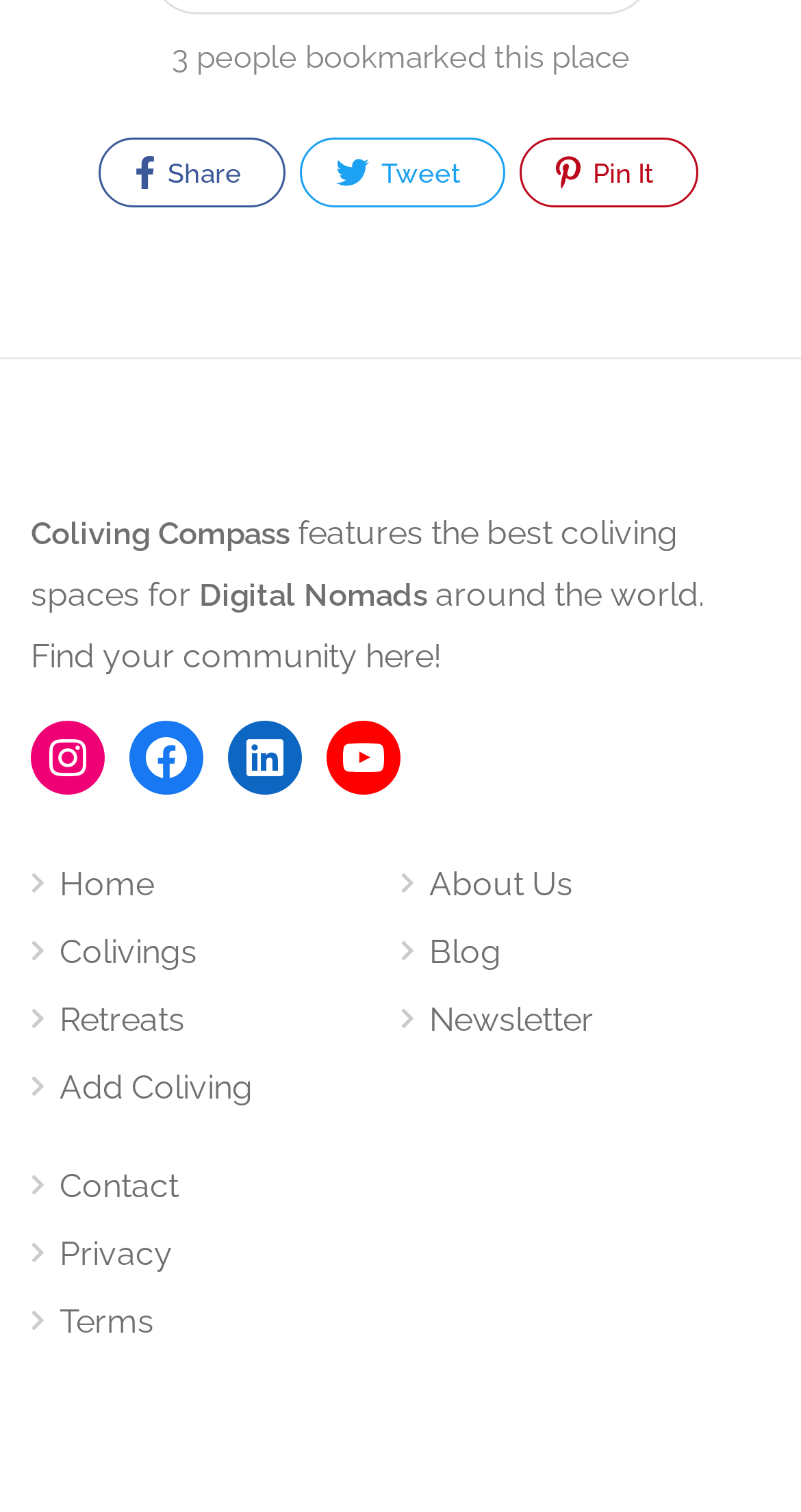What is the platform where Coliving Compass is available?
Please give a detailed answer to the question using the information shown in the image.

I read the text on the webpage and found that it mentions 'Get Coliving Compass on Google Play Store', which indicates that Coliving Compass is available on the Google Play Store platform.